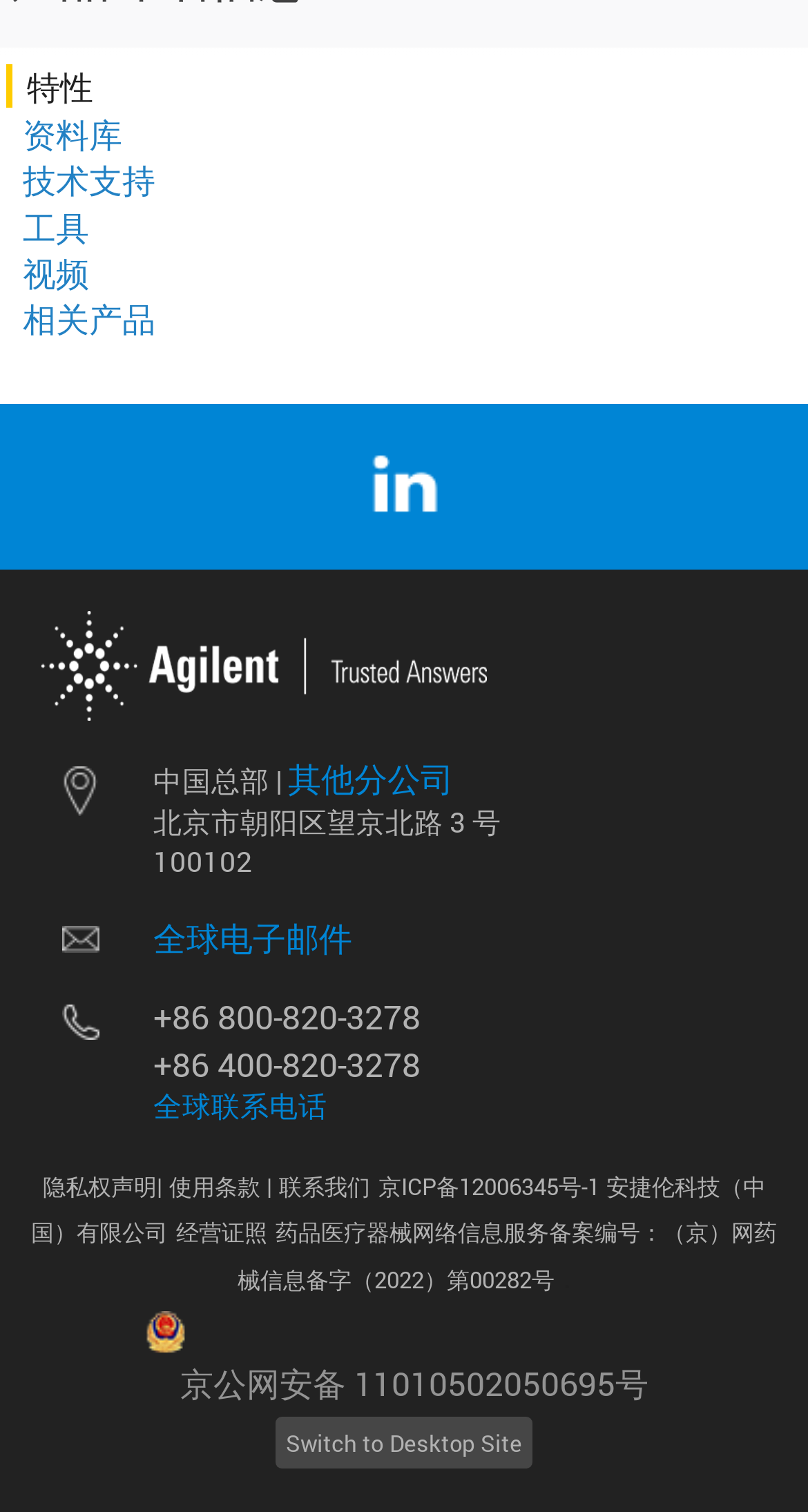Please find the bounding box coordinates in the format (top-left x, top-left y, bottom-right x, bottom-right y) for the given element description. Ensure the coordinates are floating point numbers between 0 and 1. Description: Agilent Bravo 代谢组学样品前处理平台手册

[0.038, 0.454, 0.826, 0.483]